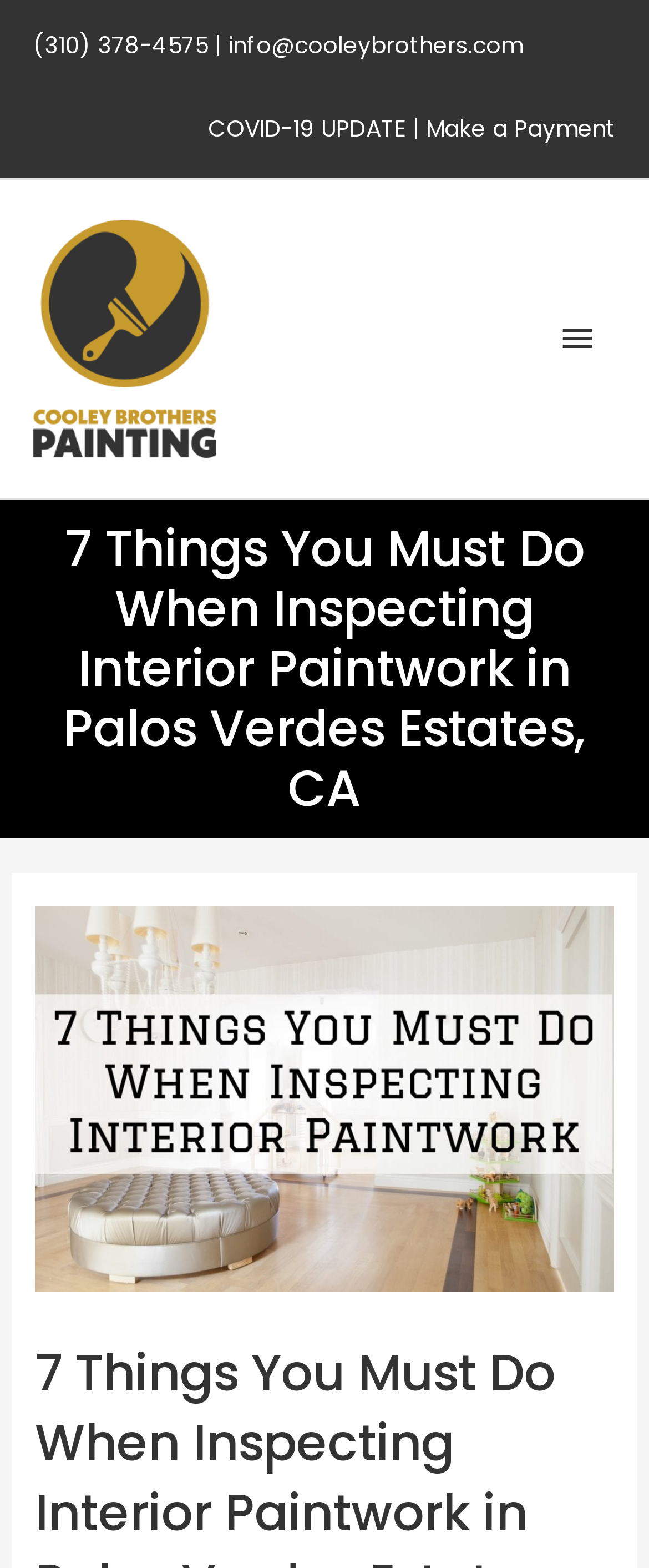Locate the heading on the webpage and return its text.

7 Things You Must Do When Inspecting Interior Paintwork in Palos Verdes Estates, CA